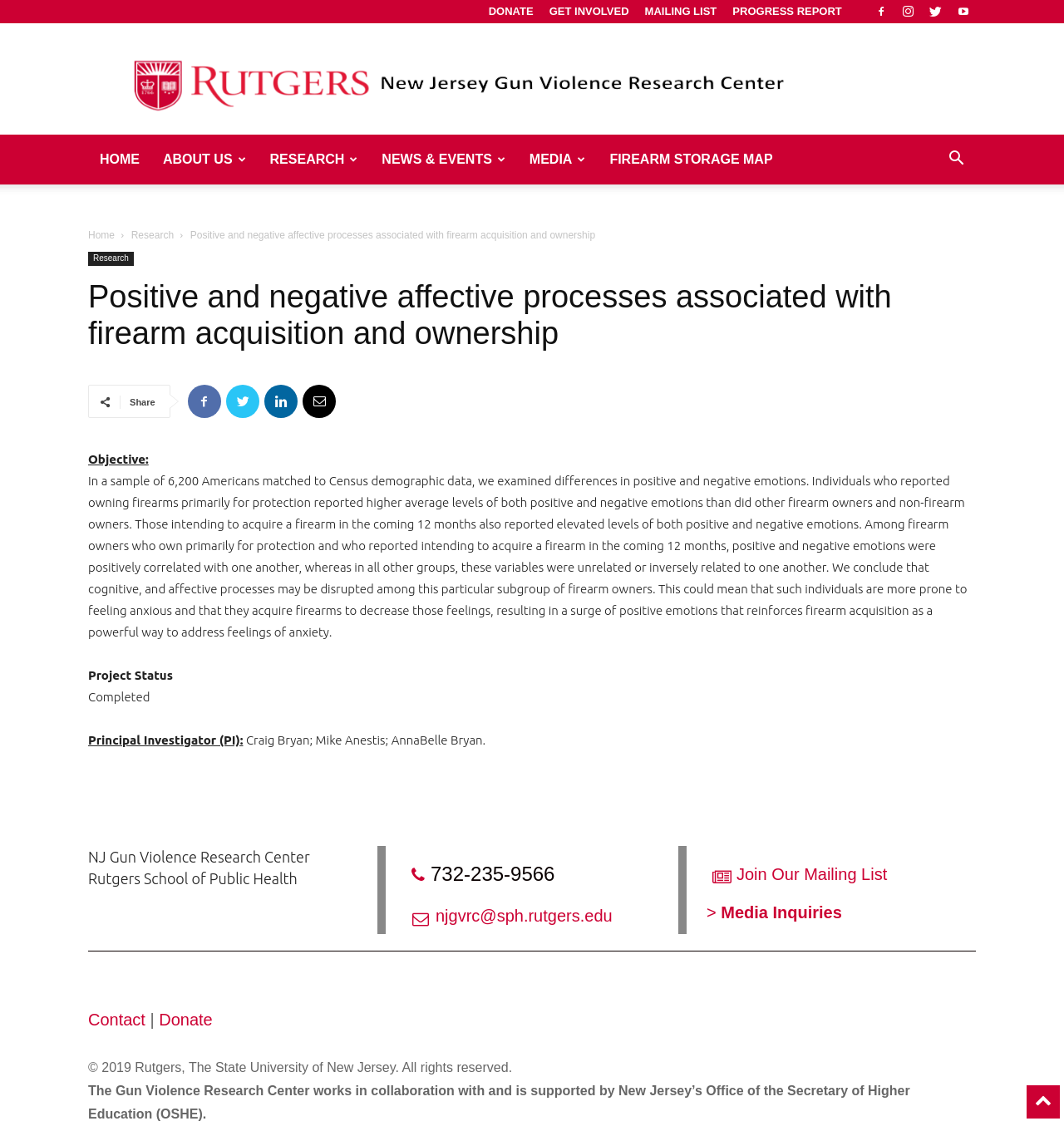Please indicate the bounding box coordinates for the clickable area to complete the following task: "Search for something". The coordinates should be specified as four float numbers between 0 and 1, i.e., [left, top, right, bottom].

[0.88, 0.136, 0.917, 0.148]